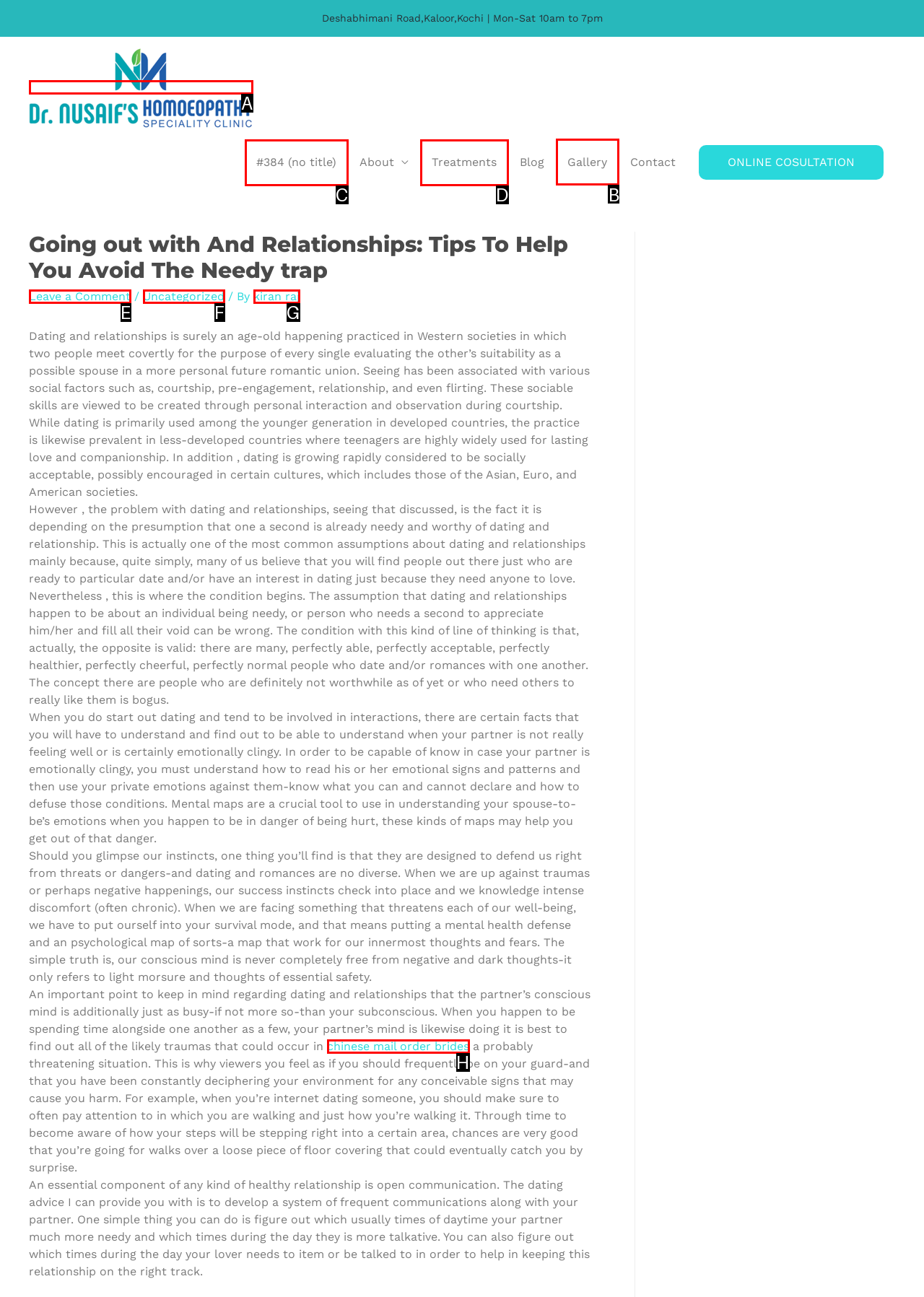Identify the correct choice to execute this task: View the gallery
Respond with the letter corresponding to the right option from the available choices.

B